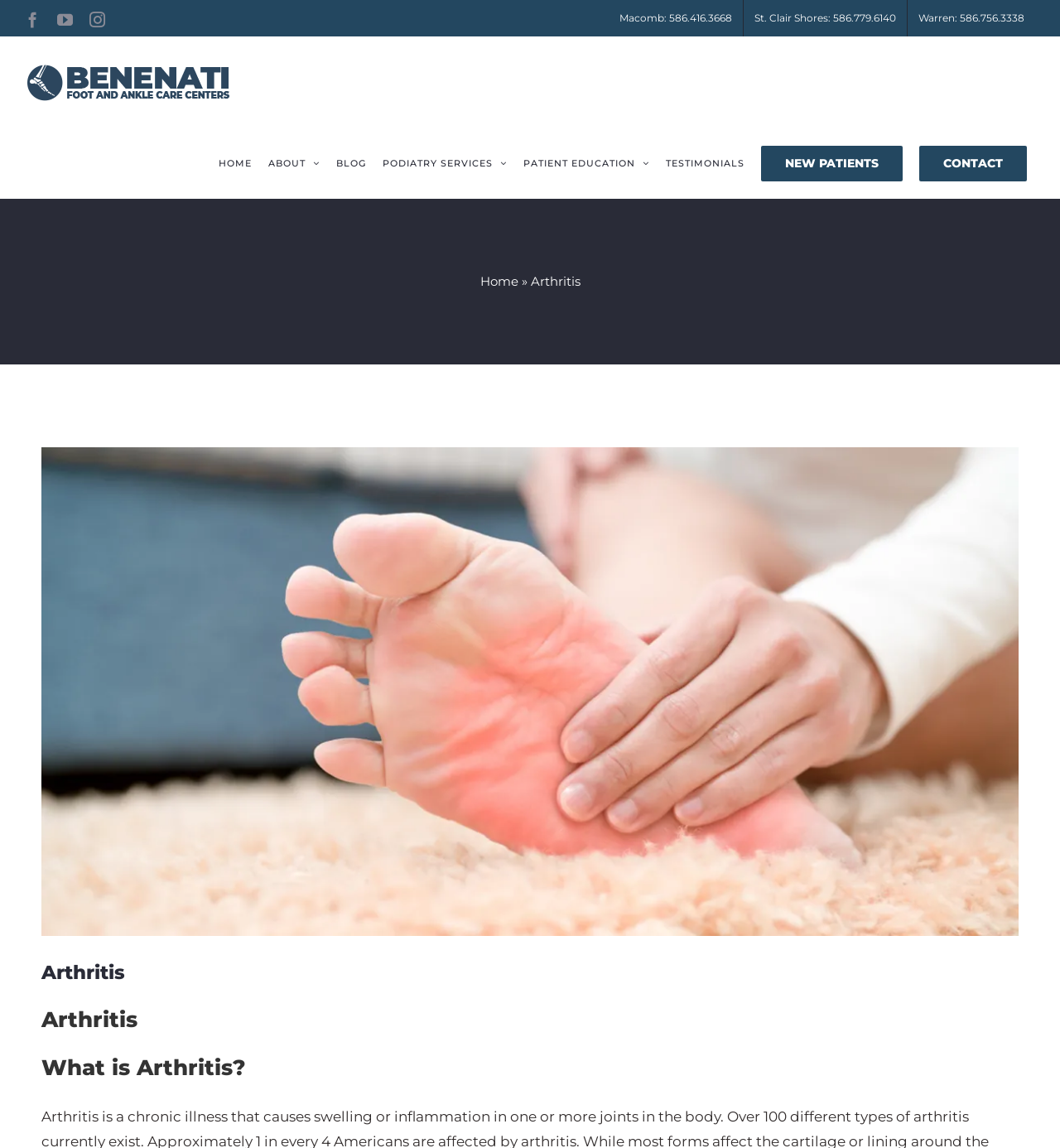Answer the question briefly using a single word or phrase: 
What type of care centers are mentioned on this webpage?

Foot and Ankle Care Centers